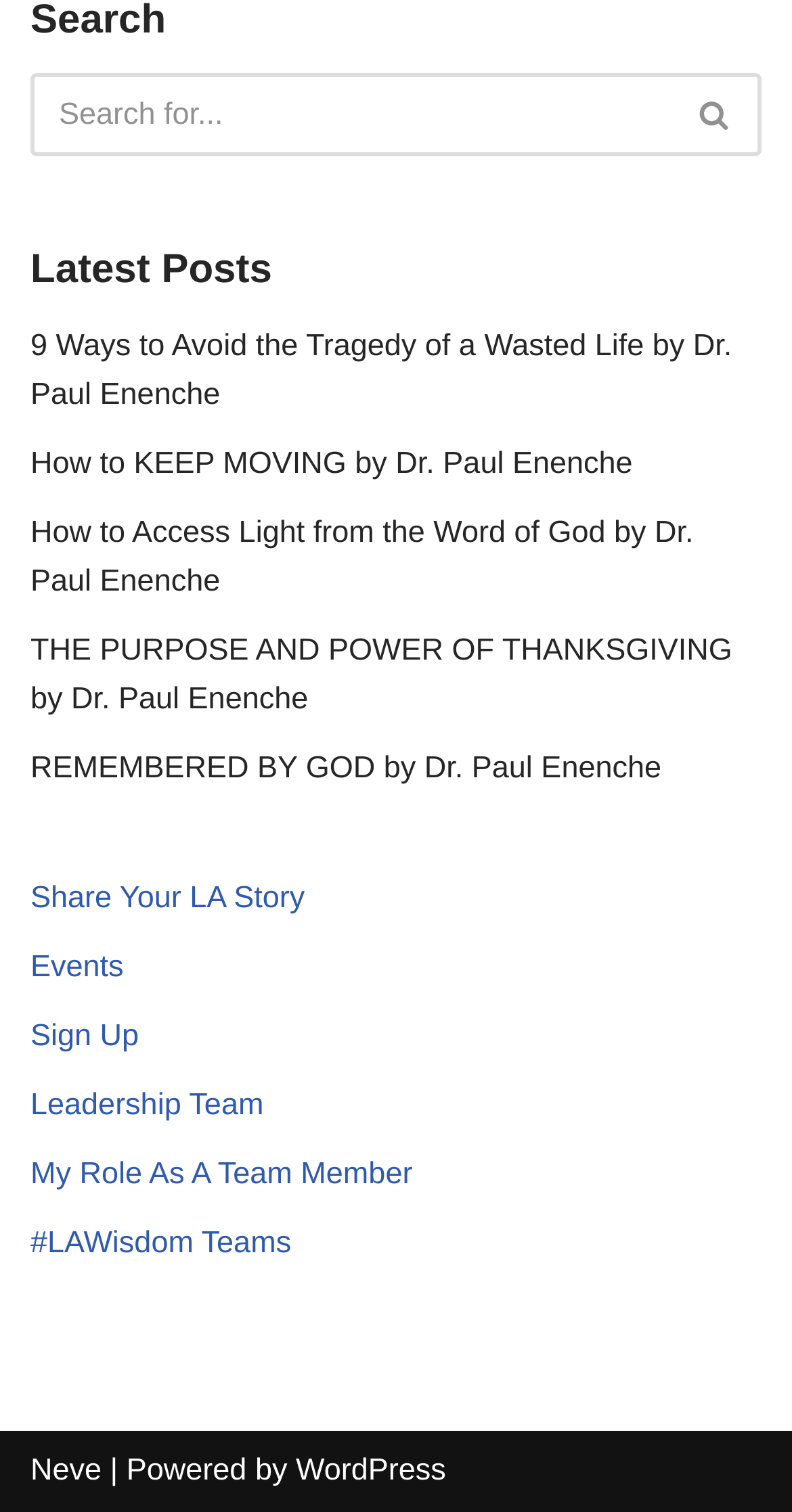Based on the image, provide a detailed and complete answer to the question: 
What is the platform used to build the website?

The 'Powered by' text at the bottom of the webpage is followed by a link to 'WordPress', indicating that the website is built using the WordPress platform.